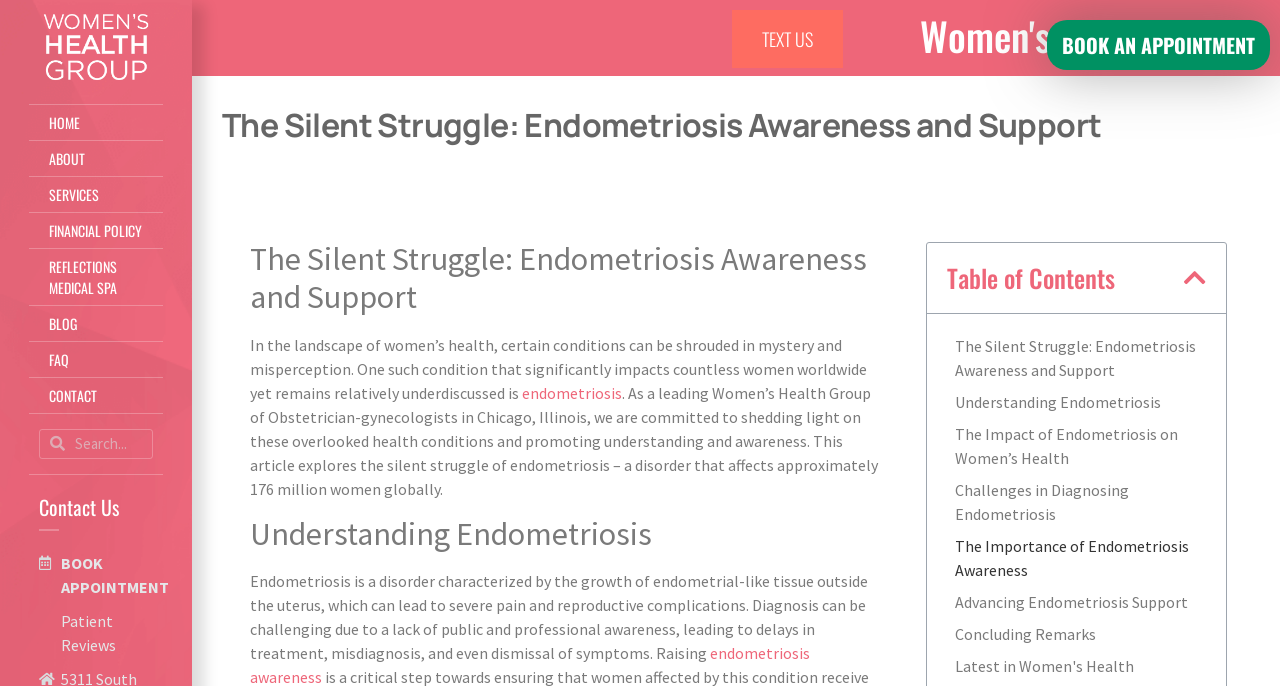What is the purpose of the search box? From the image, respond with a single word or brief phrase.

to search the website